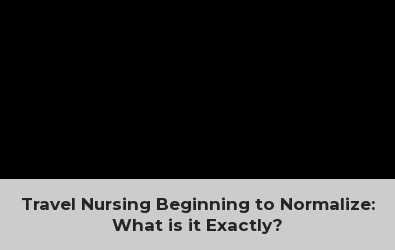Offer a thorough description of the image.

The image features a bold, attention-grabbing title that reads "Travel Nursing Beginning to Normalize: What is it Exactly?" This title conveys the focus of the accompanying article, highlighting a significant trend in the healthcare industry related to travel nursing. The text suggests an exploration of the evolving dynamics and relevance of travel nursing roles, particularly in a changing healthcare landscape. The design includes a sleek black background, which emphasizes the title's prominence, while the lower portion offers a subtle grey backdrop that allows for easy readability and visual appeal.